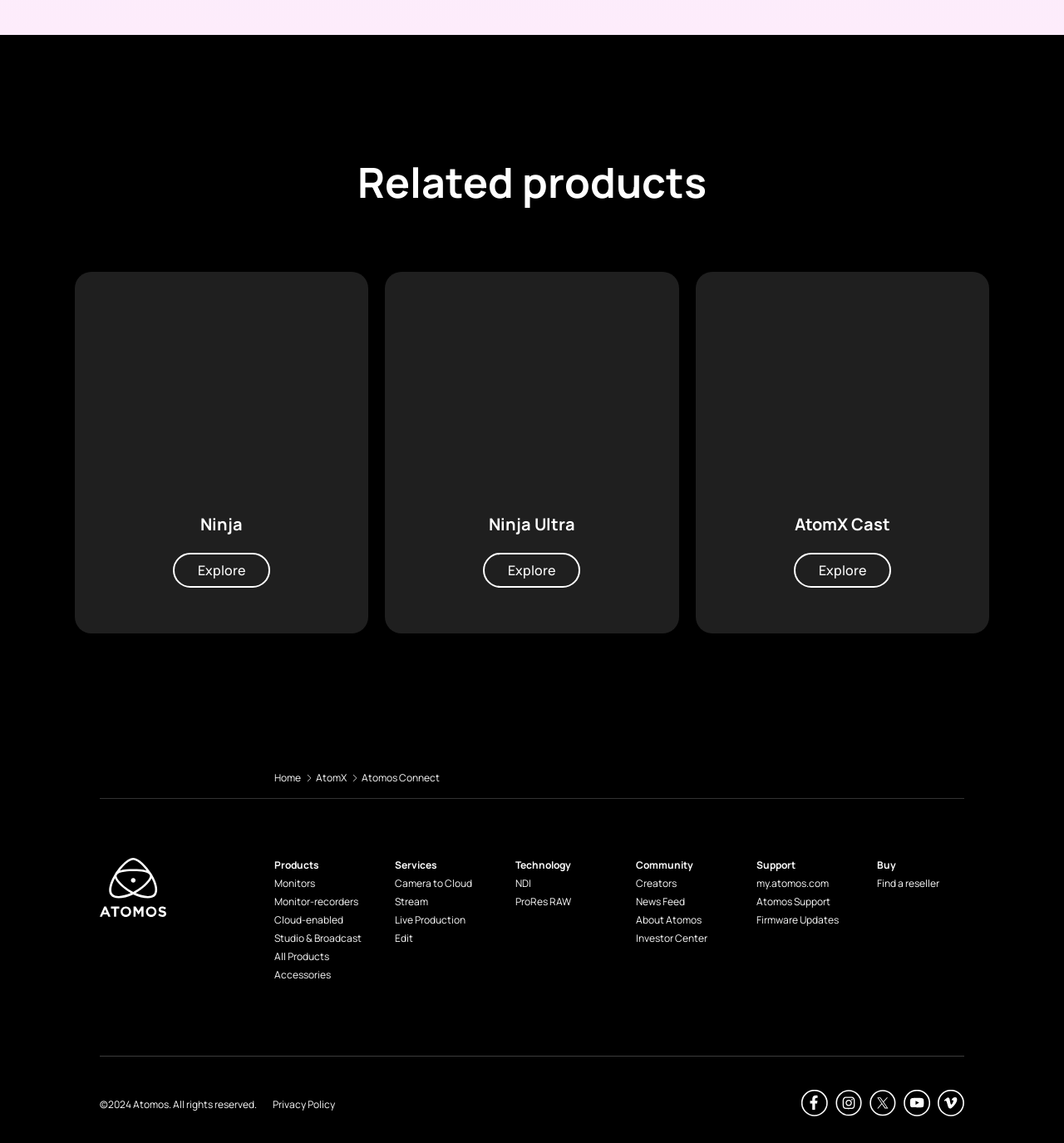Answer the question using only one word or a concise phrase: How many products are listed?

3